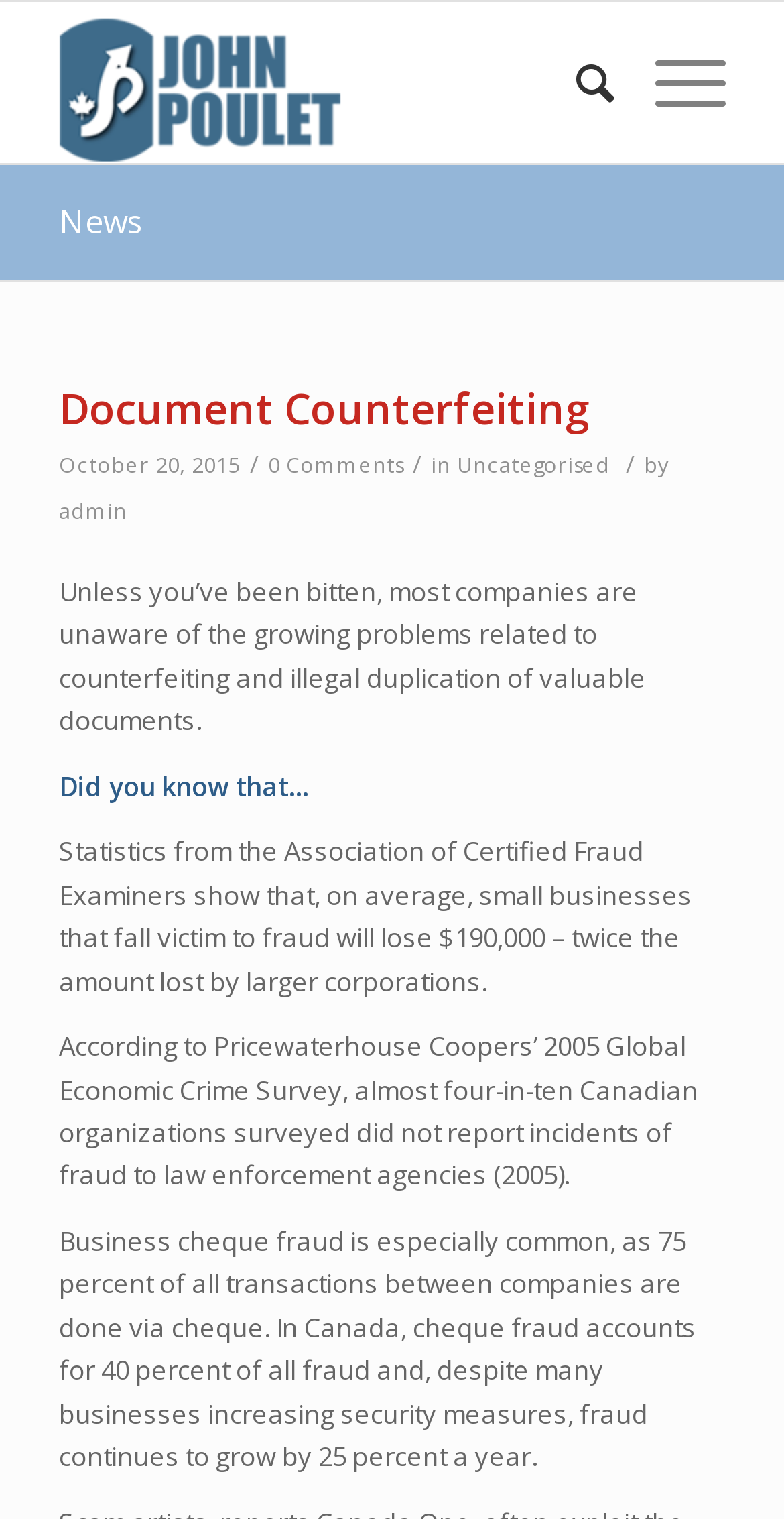Consider the image and give a detailed and elaborate answer to the question: 
What is the main topic of the news article?

I determined the main topic of the news article by looking at the heading 'Document Counterfeiting' which is a subheading under the main heading 'News'. This heading is prominent and stands out, indicating that it is the main topic of the article.